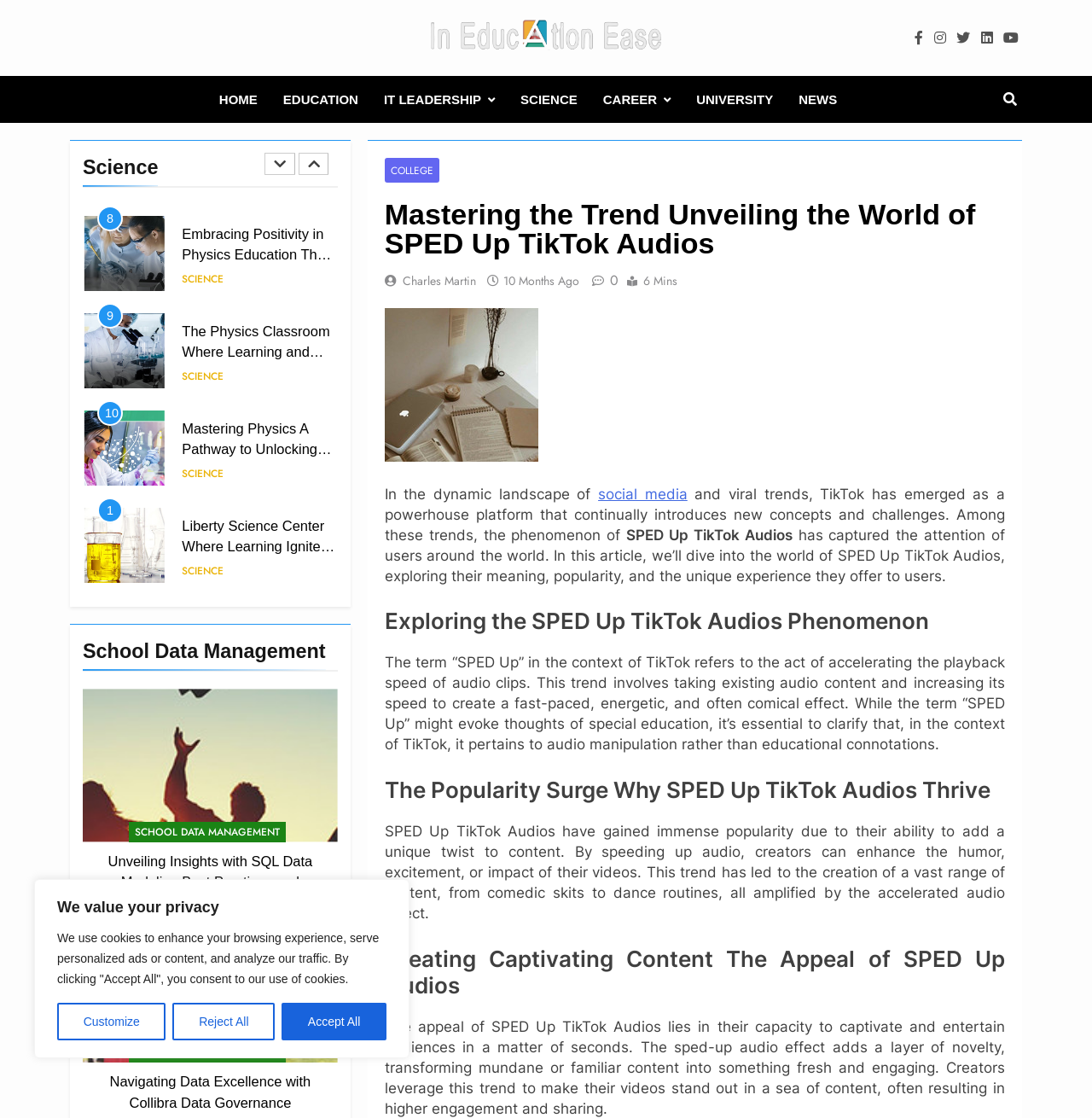Please locate the UI element described by "At Ease" and provide its bounding box coordinates.

[0.286, 0.037, 0.456, 0.102]